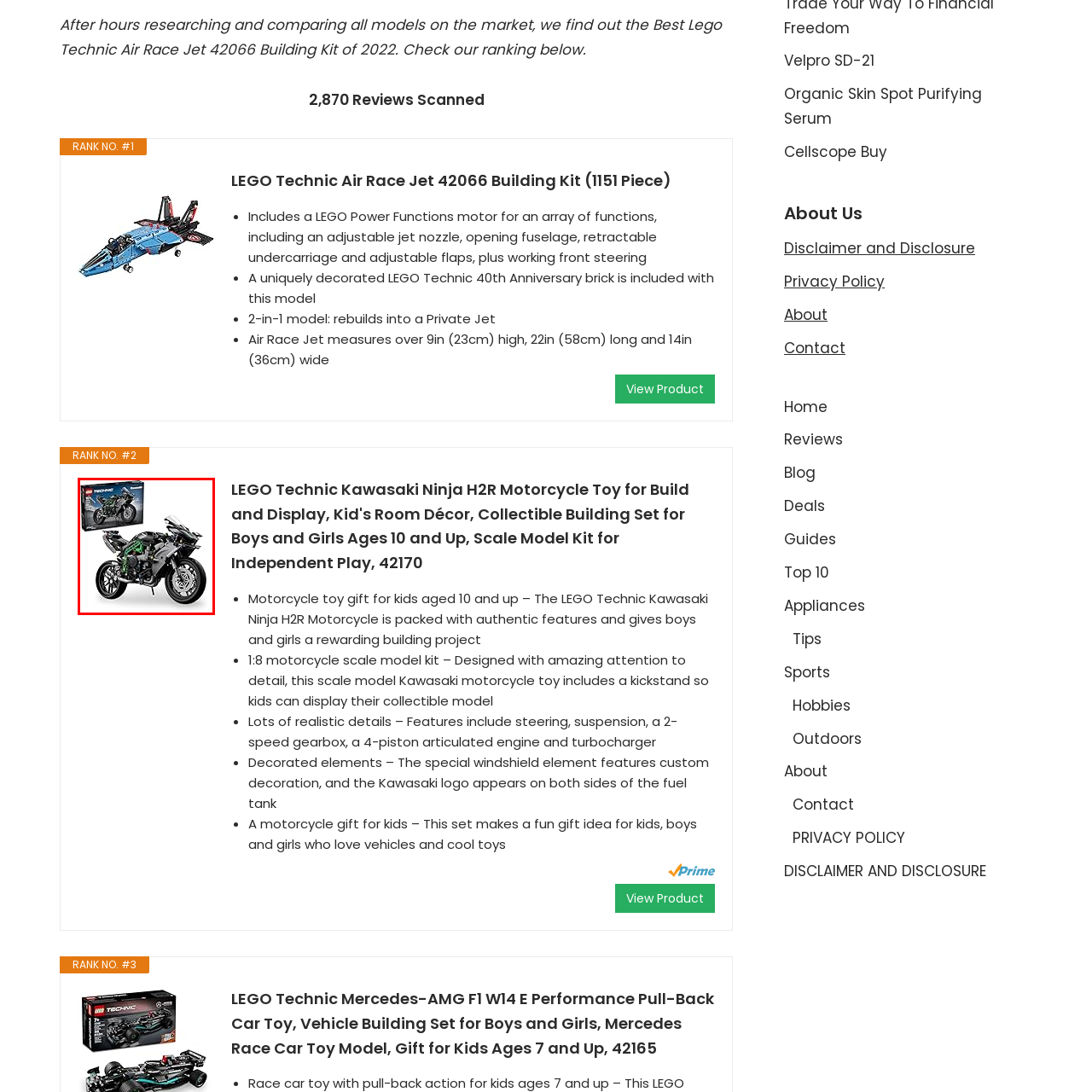What does the model provide besides a building experience?
Examine the image highlighted by the red bounding box and provide a thorough and detailed answer based on your observations.

The LEGO Technic Kawasaki Ninja H2R Motorcycle model not only provides a rewarding building experience but also a striking display piece that showcases engineering and creativity, making it a great addition to any collection.